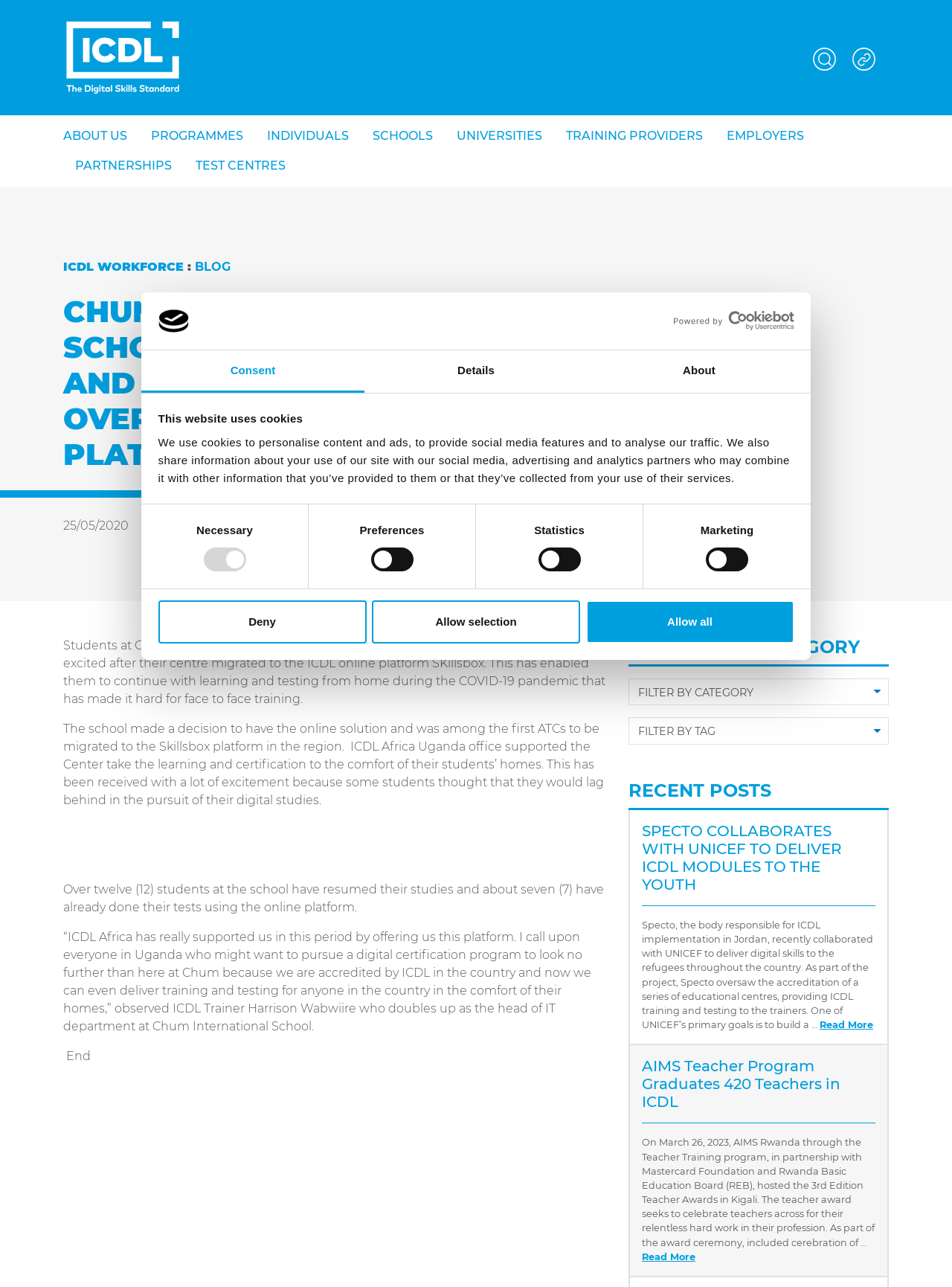Please locate the bounding box coordinates of the element's region that needs to be clicked to follow the instruction: "Click the 'Deny' button". The bounding box coordinates should be provided as four float numbers between 0 and 1, i.e., [left, top, right, bottom].

[0.166, 0.466, 0.385, 0.5]